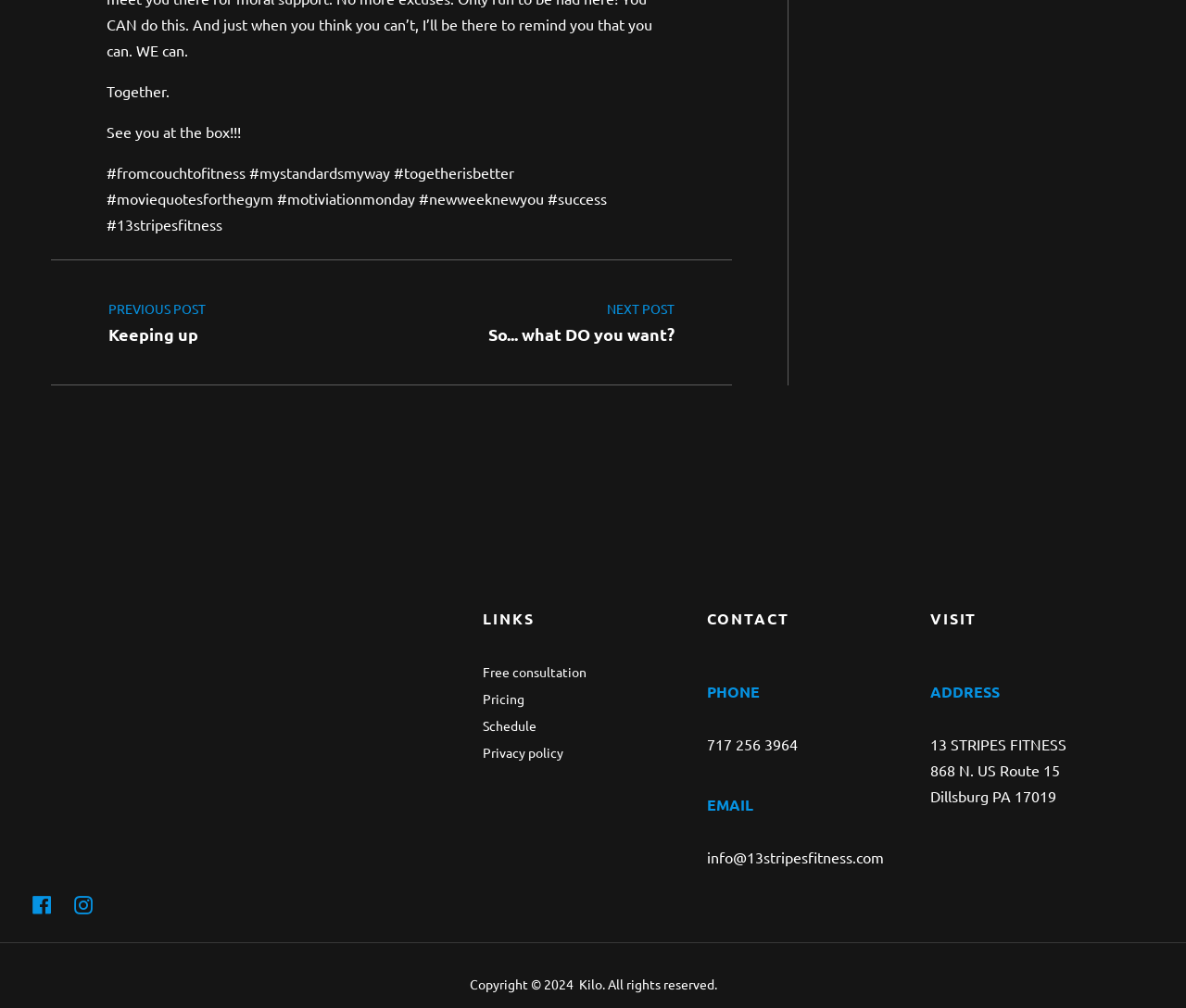Highlight the bounding box coordinates of the element that should be clicked to carry out the following instruction: "Call 717 256 3964". The coordinates must be given as four float numbers ranging from 0 to 1, i.e., [left, top, right, bottom].

[0.596, 0.729, 0.672, 0.747]